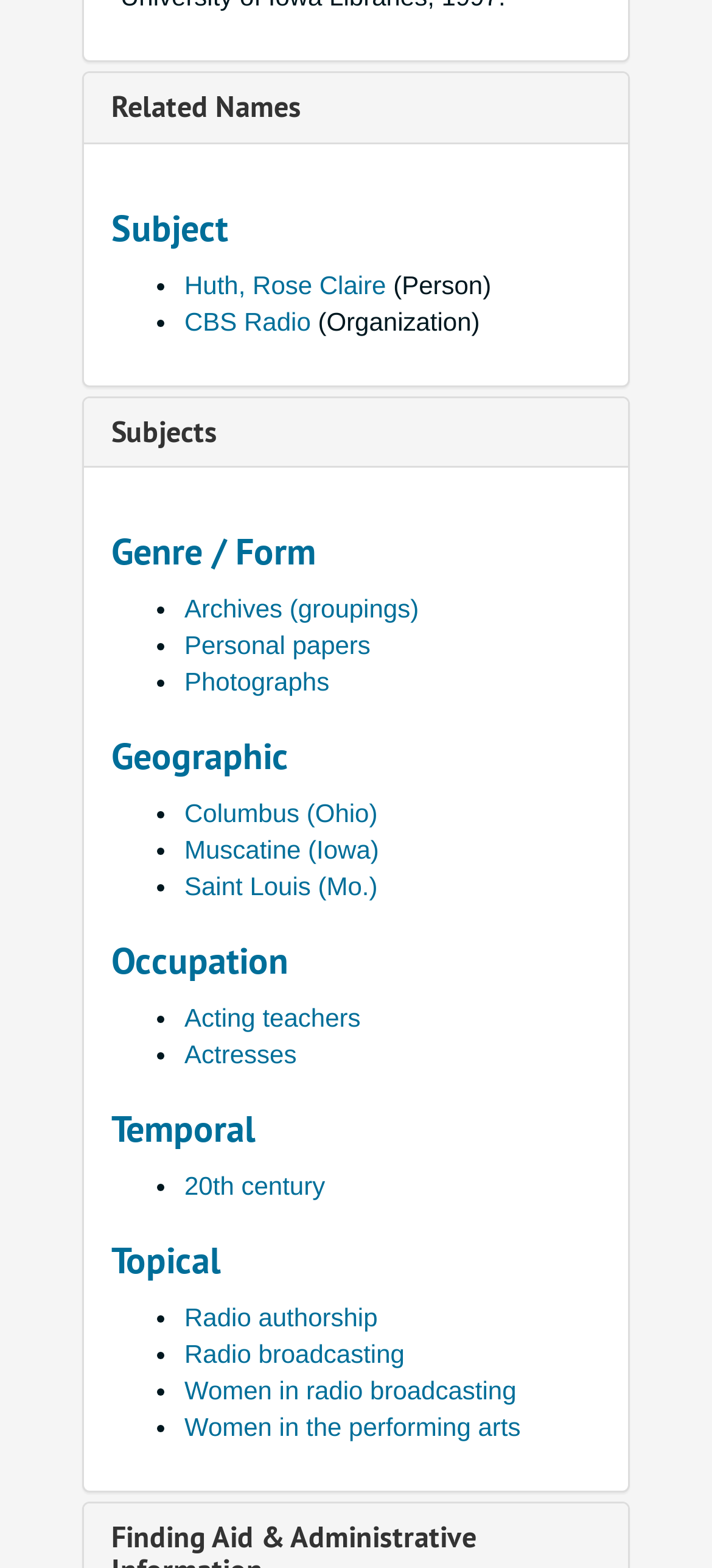Specify the bounding box coordinates of the element's region that should be clicked to achieve the following instruction: "Expand Related Names". The bounding box coordinates consist of four float numbers between 0 and 1, in the format [left, top, right, bottom].

[0.156, 0.056, 0.423, 0.08]